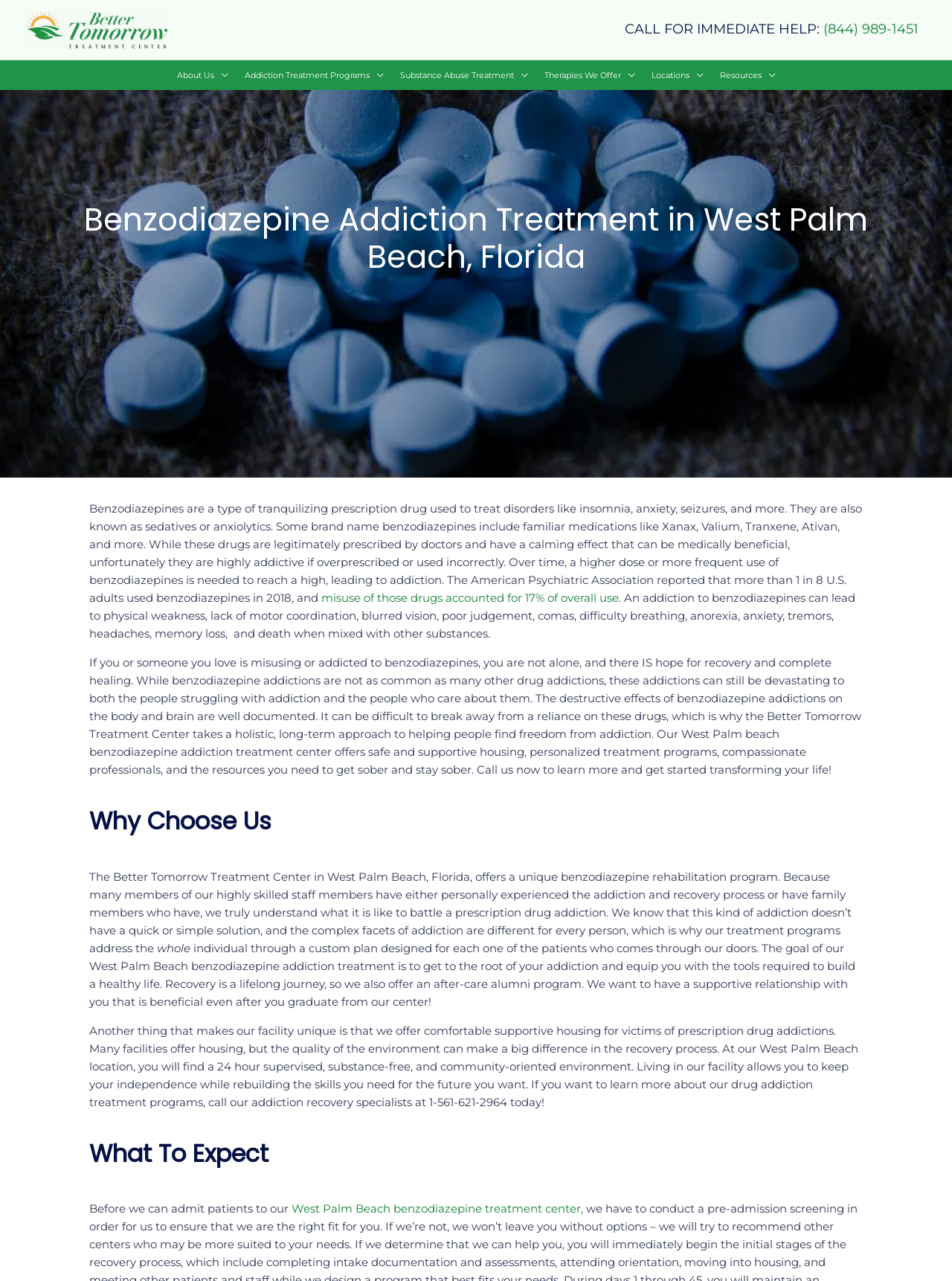Please mark the clickable region by giving the bounding box coordinates needed to complete this instruction: "Toggle the About Us menu".

[0.225, 0.047, 0.239, 0.07]